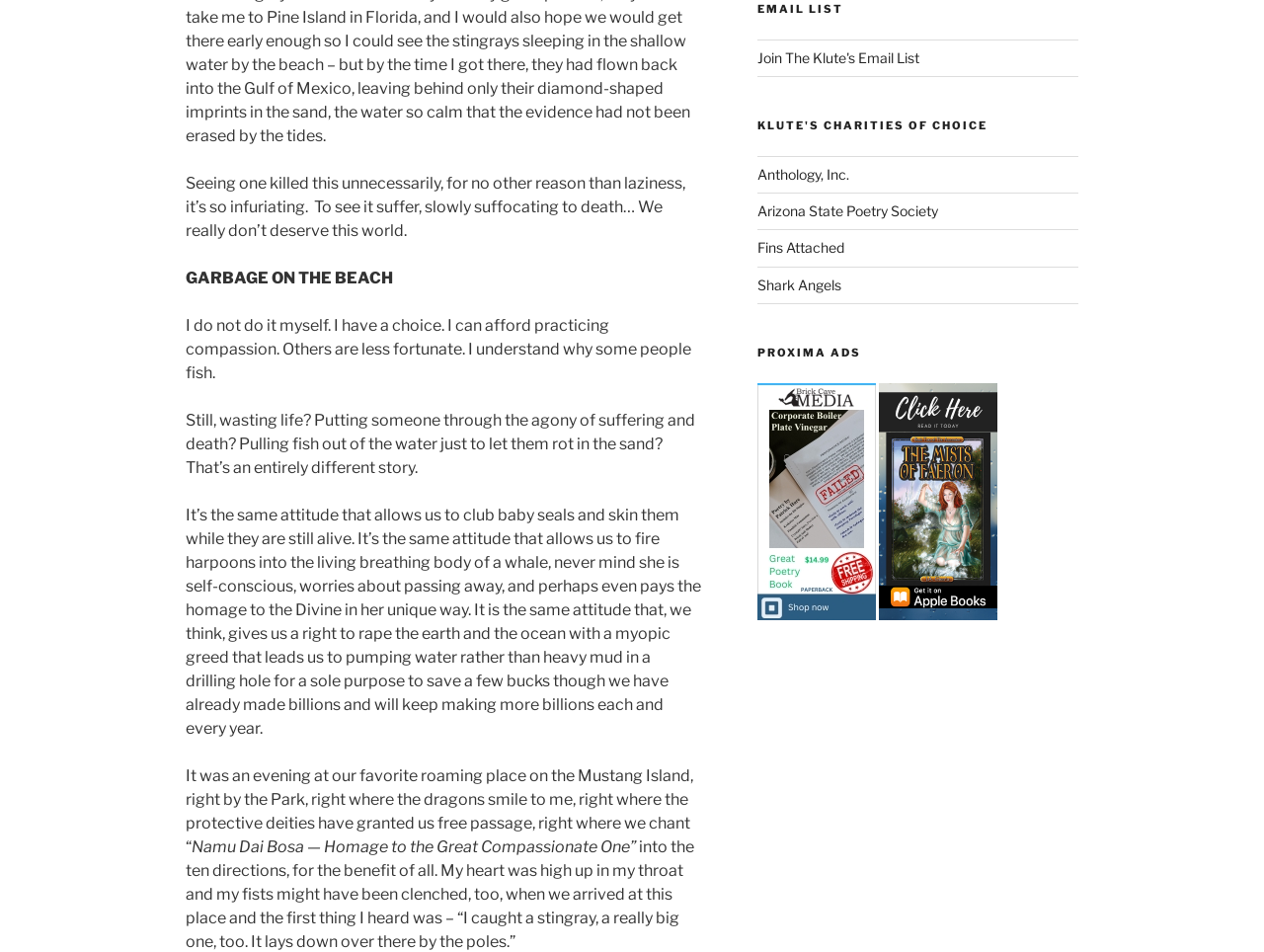Locate the UI element that matches the description (More details...) in the webpage screenshot. Return the bounding box coordinates in the format (top-left x, top-left y, bottom-right x, bottom-right y), with values ranging from 0 to 1.

None